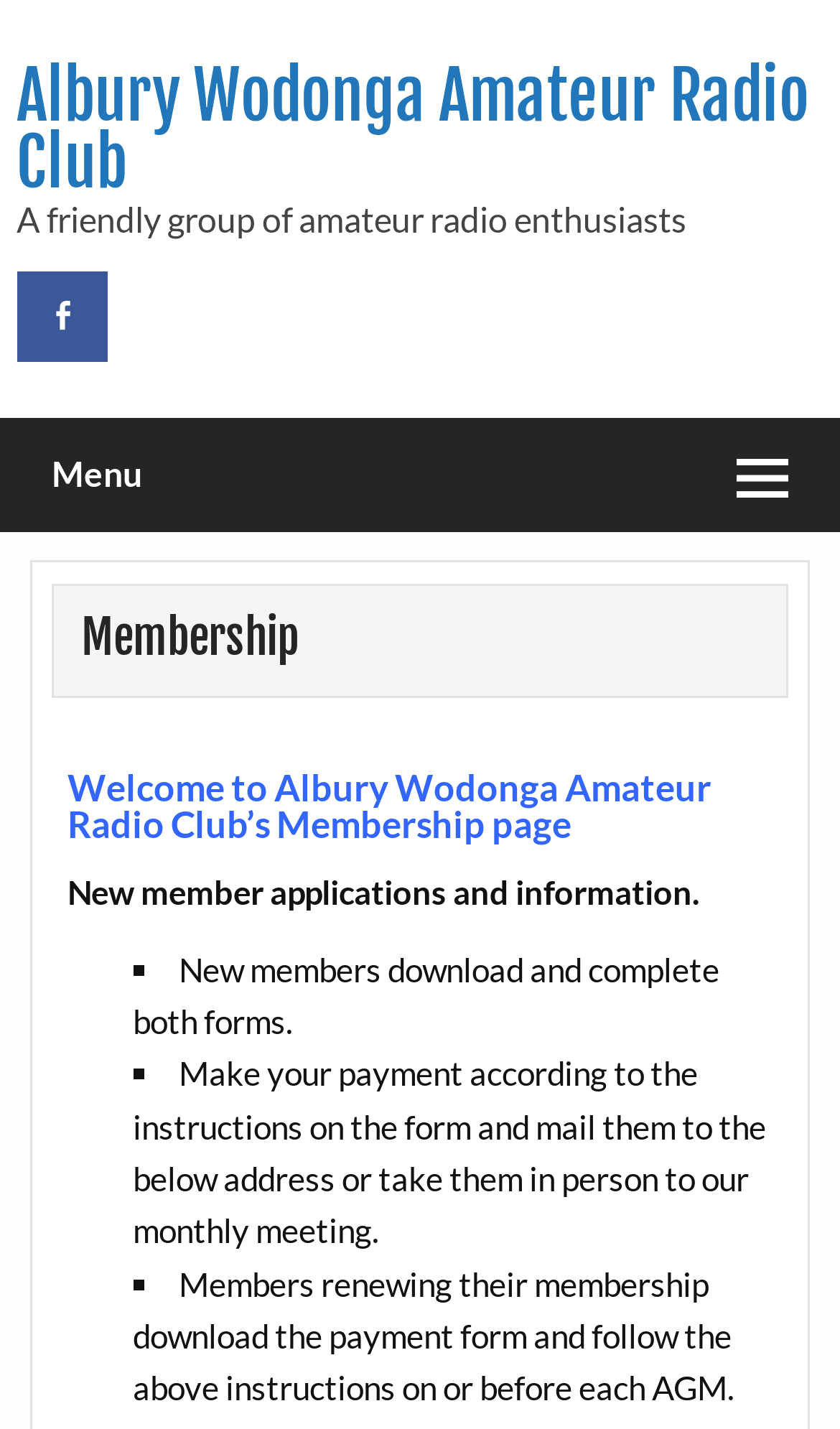Locate the bounding box of the UI element defined by this description: "social". The coordinates should be given as four float numbers between 0 and 1, formatted as [left, top, right, bottom].

[0.019, 0.19, 0.128, 0.254]